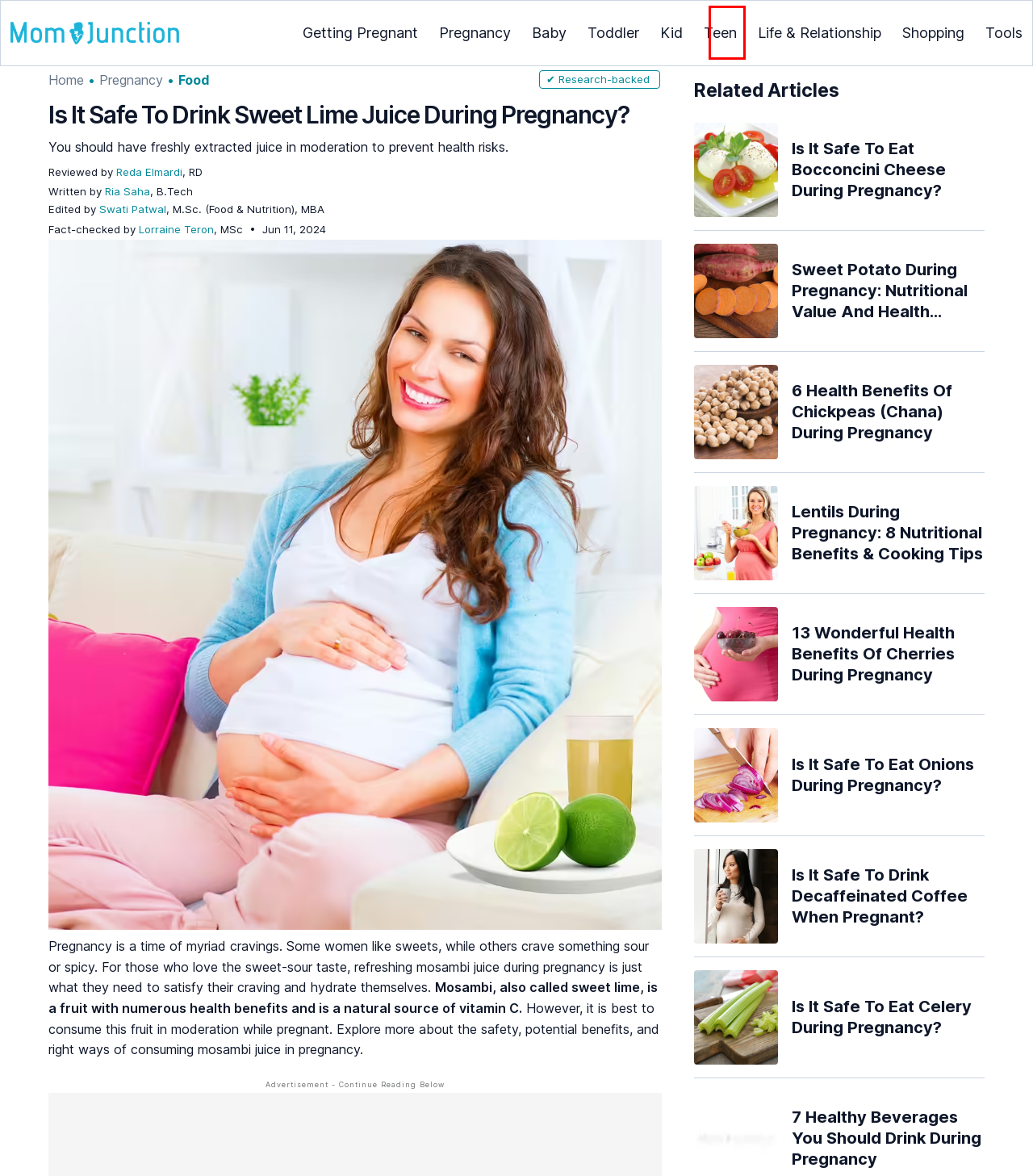Review the screenshot of a webpage that includes a red bounding box. Choose the webpage description that best matches the new webpage displayed after clicking the element within the bounding box. Here are the candidates:
A. Lentils During Pregnancy: 8 Nutritional Benefits & Cooking Tips | MomJunction
B. Fertility, Pregnancy, Baby Tools & Calculators | MomJunction
C. Sweet Potato During Pregnancy: Nutritional Value And Benefits | MomJunction
D. Can You Eat Bocconcini When Pregnant? | MomJunction
E. Is It Safe To Eat Onions During Pregnancy? | MomJunction
F. Reda Elmardi, MomJunction Expert Panel Member
G. Teen Development, Health, Activities & More | MomJunction
H. Getting Pregnant - Guidance, Symptoms, Fertility | MomJunction

G